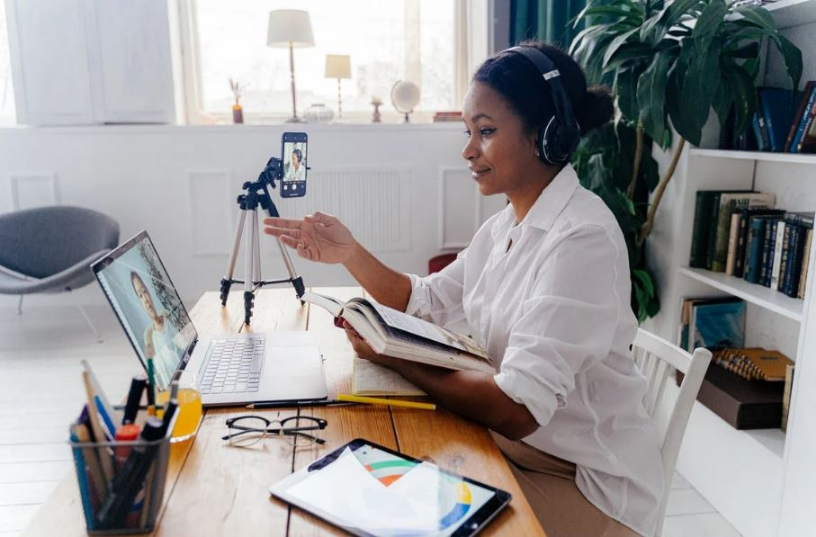Use a single word or phrase to answer the question:
What is the woman referencing?

Notes from an open book